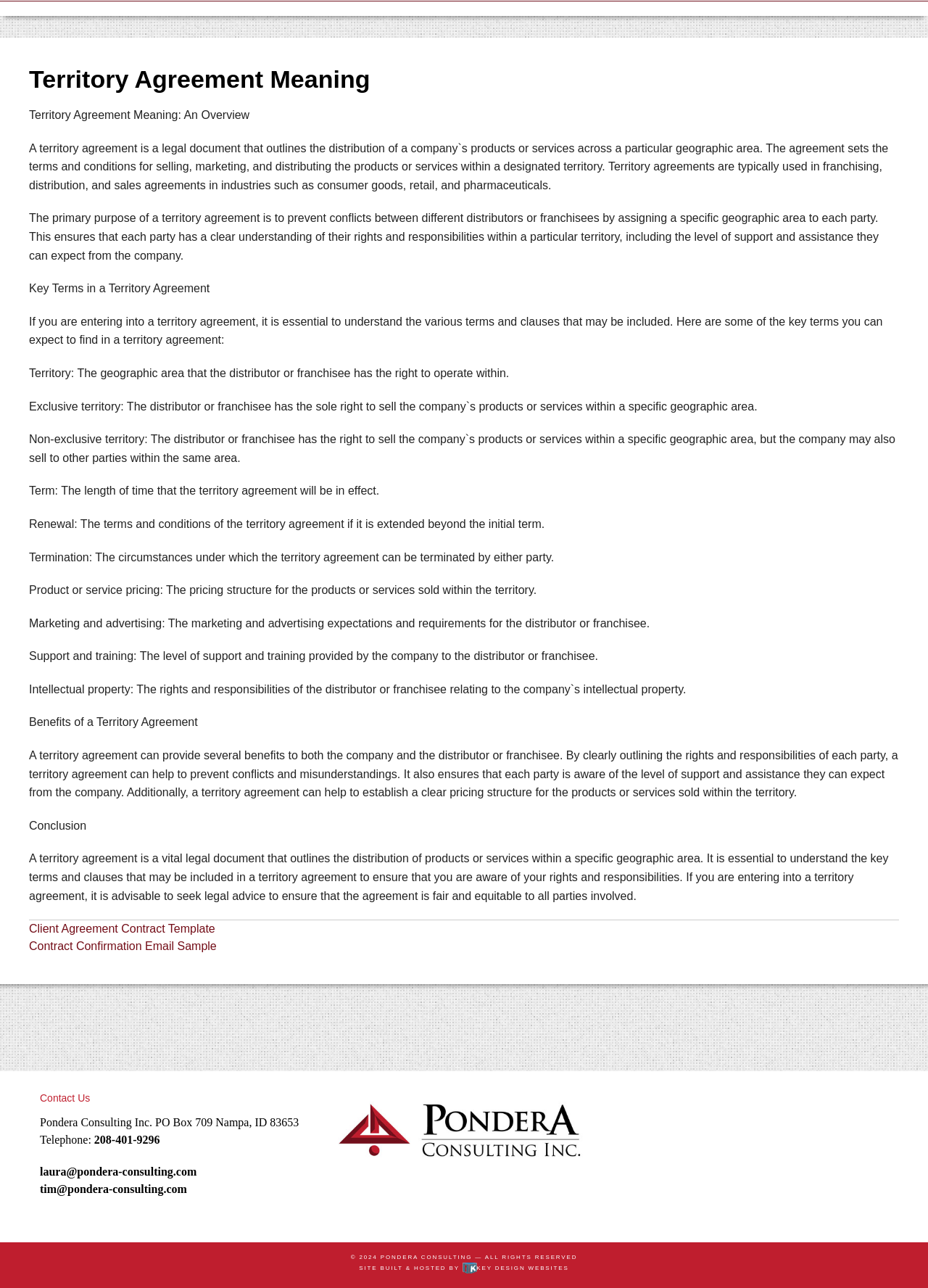Who is the contact person for Pondera Consulting Inc.?
Look at the image and answer the question with a single word or phrase.

Laura and Tim